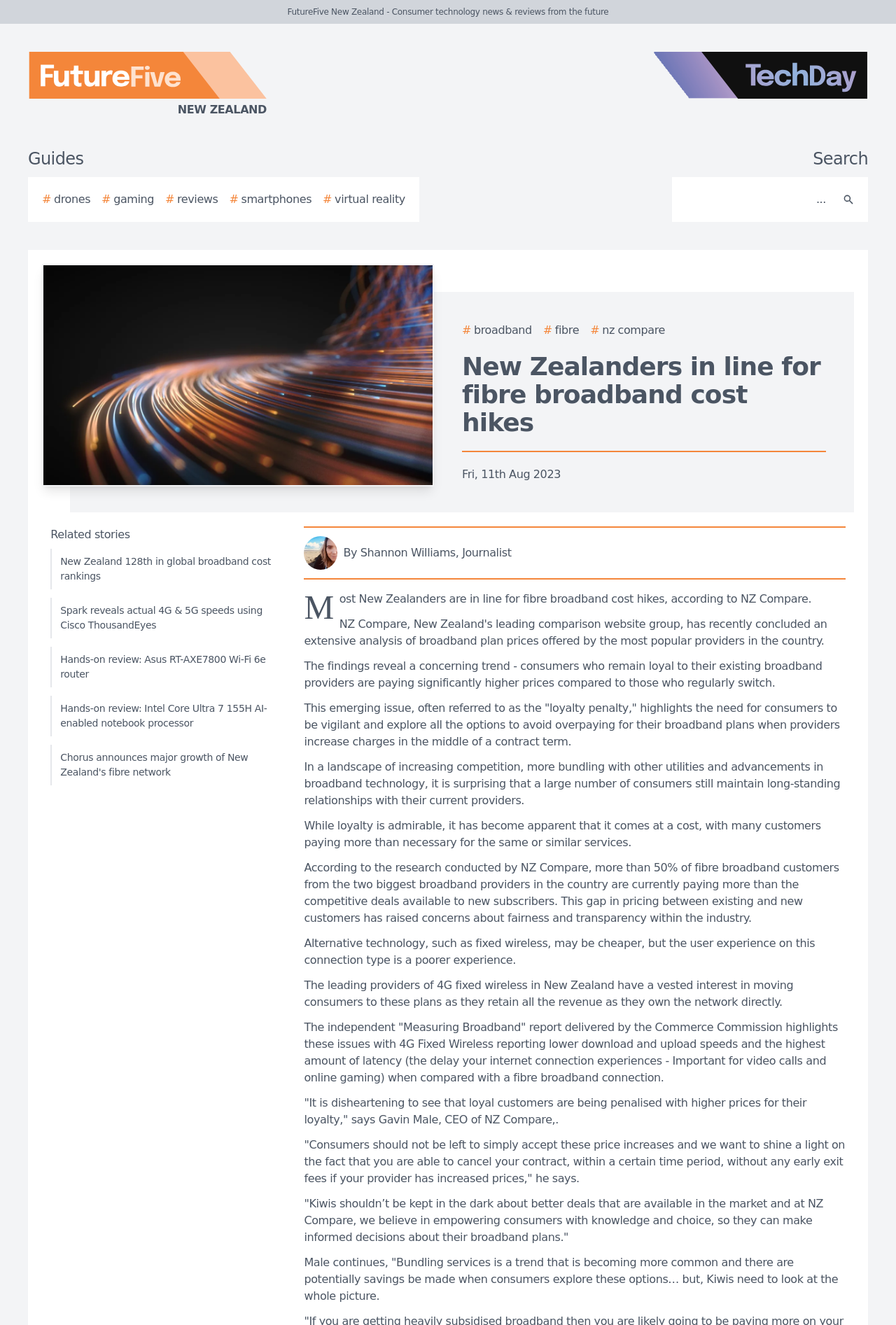Kindly provide the bounding box coordinates of the section you need to click on to fulfill the given instruction: "Search for something".

[0.756, 0.138, 0.931, 0.163]